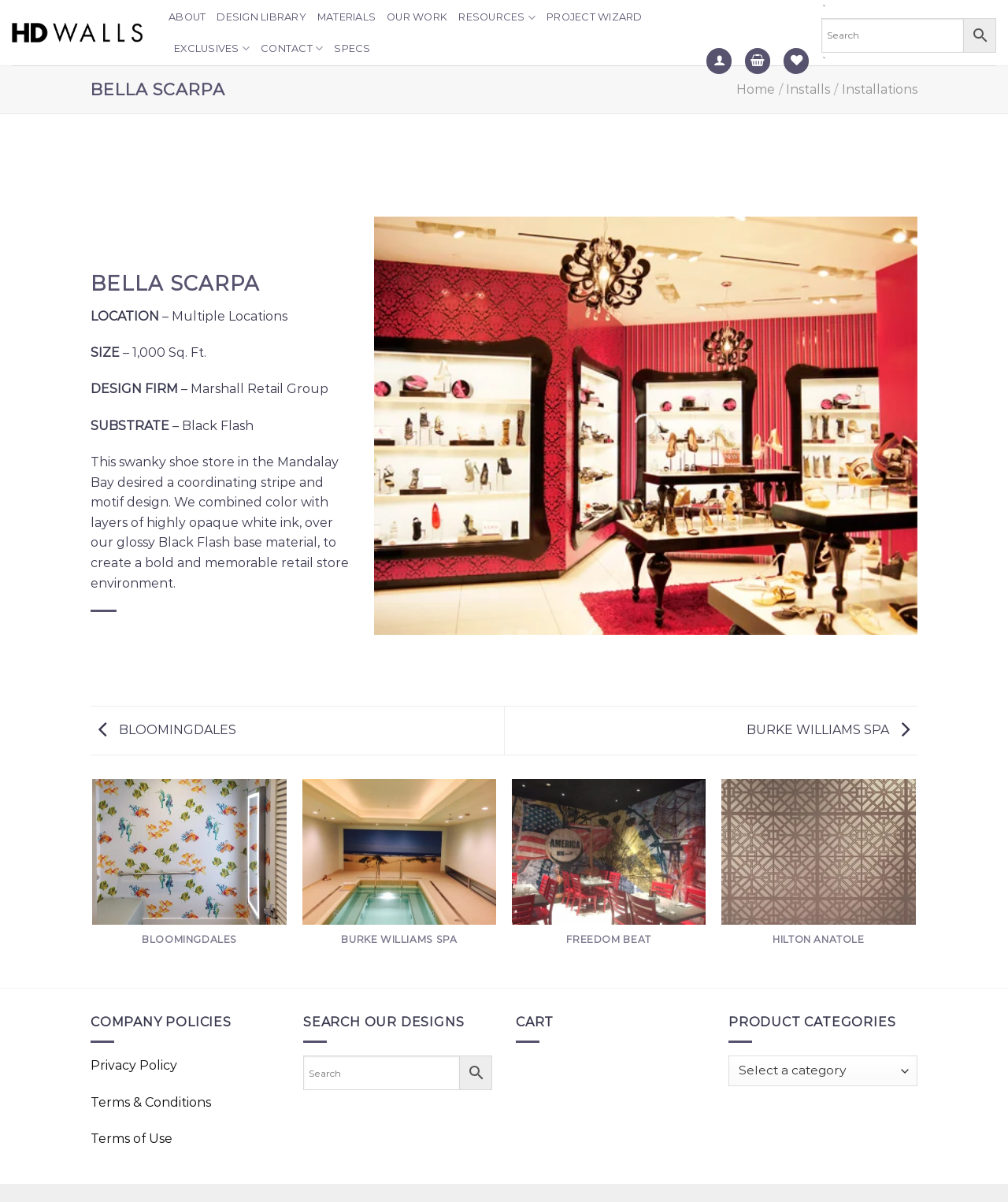Offer a detailed explanation of the webpage layout and contents.

The webpage is about BELLA SCARPA, a company that specializes in HD Walls Sustainable Wallcovering. At the top of the page, there is a navigation menu with links to various sections, including ABOUT, DESIGN LIBRARY, MATERIALS, OUR WORK, RESOURCES, PROJECT WIZARD, EXCLUSIVES, CONTACT, and SPECS. 

Below the navigation menu, there is a large heading that reads "BELLA SCARPA" in bold font. To the right of the heading, there are links to "Home", "Installs", and "Installations". 

The main content of the page is divided into two sections. The left section contains information about a specific project, including the location, size, design firm, and substrate used. There is also a brief description of the project, which mentions a swanky shoe store in the Mandalay Bay and the design elements used to create a bold and memorable retail store environment.

The right section of the page contains links to various installations, including BLOOMINGDALES, BURKE WILLIAMS SPA, FREEDOM BEAT, and HILTON ANATOLE. Each link has a corresponding heading with the name of the installation.

At the bottom of the page, there are links to COMPANY POLICIES, including Privacy Policy, Terms & Conditions, and Terms of Use. There is also a search bar labeled "SEARCH OUR DESIGNS" and a section labeled "PRODUCT CATEGORIES" with a dropdown menu. Additionally, there is a link to the CART and a button to go back to the top of the page.